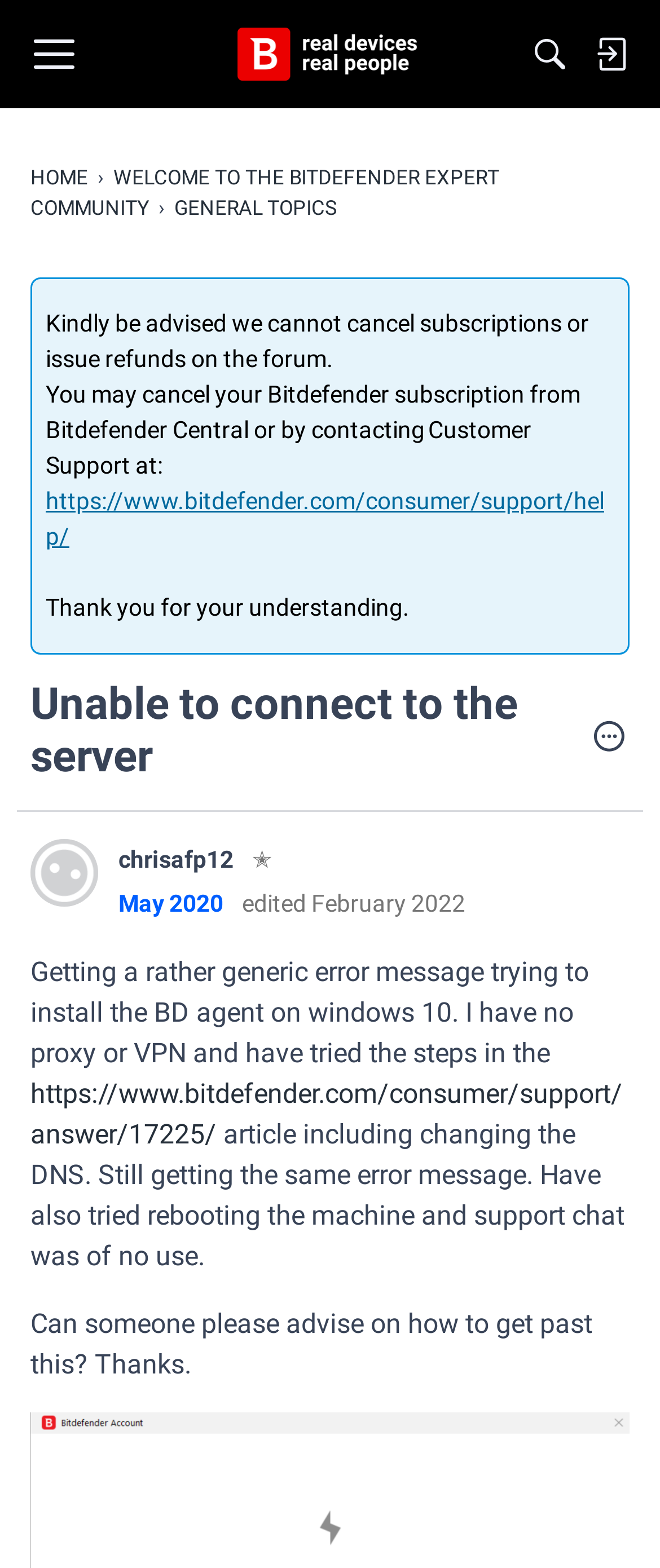Find and indicate the bounding box coordinates of the region you should select to follow the given instruction: "Search for something".

[0.787, 0.0, 0.879, 0.069]